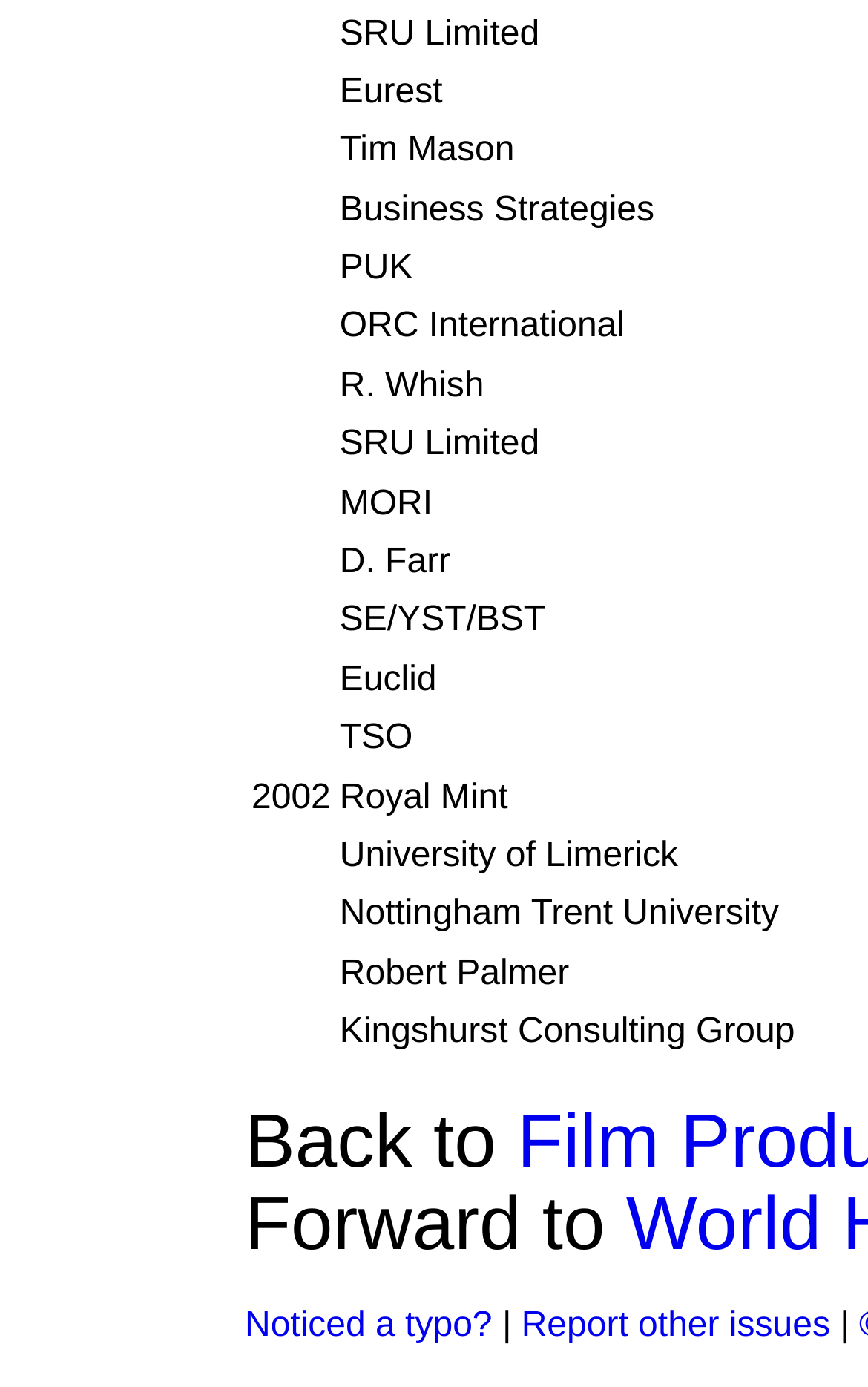Provide a one-word or one-phrase answer to the question:
What is the text in the second column of the fifth row?

PUK